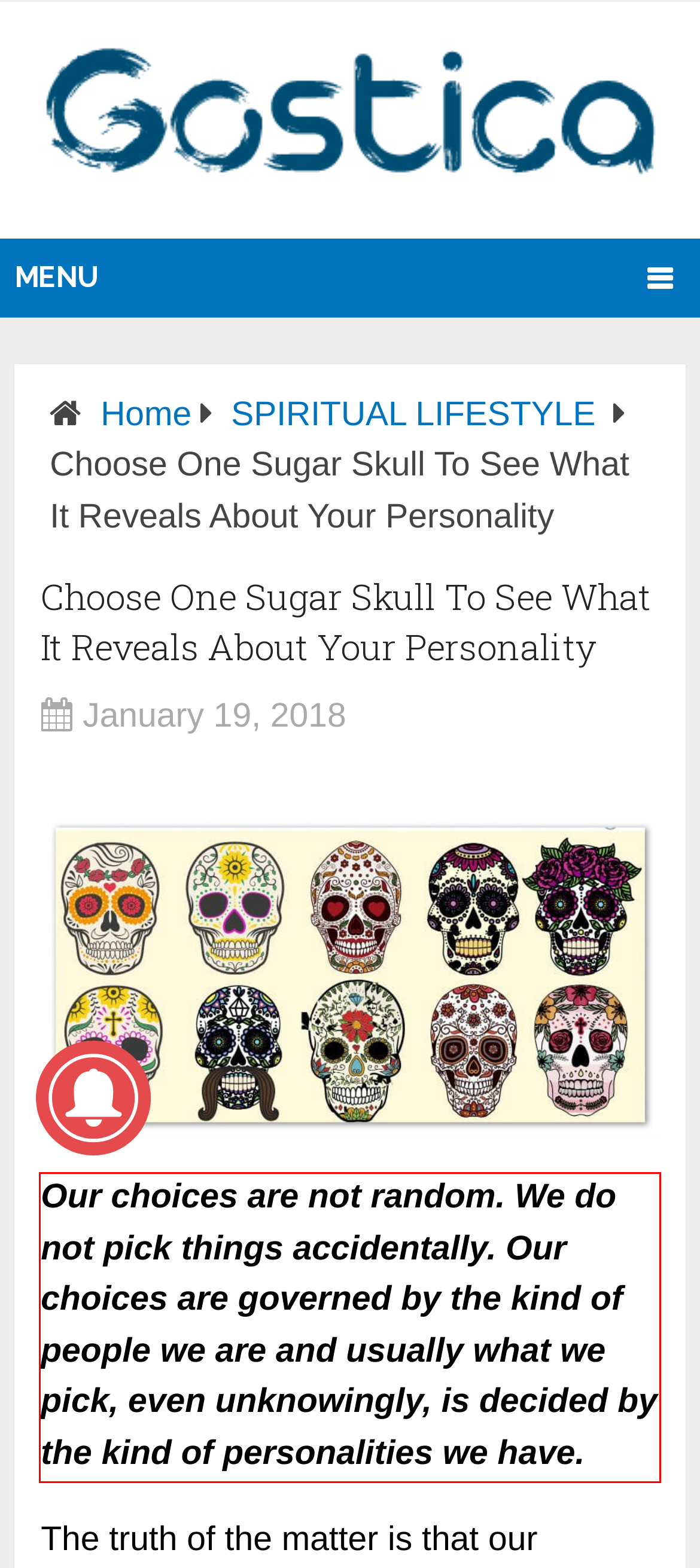Look at the provided screenshot of the webpage and perform OCR on the text within the red bounding box.

Our choices are not random. We do not pick things accidentally. Our choices are governed by the kind of people we are and usually what we pick, even unknowingly, is decided by the kind of personalities we have.